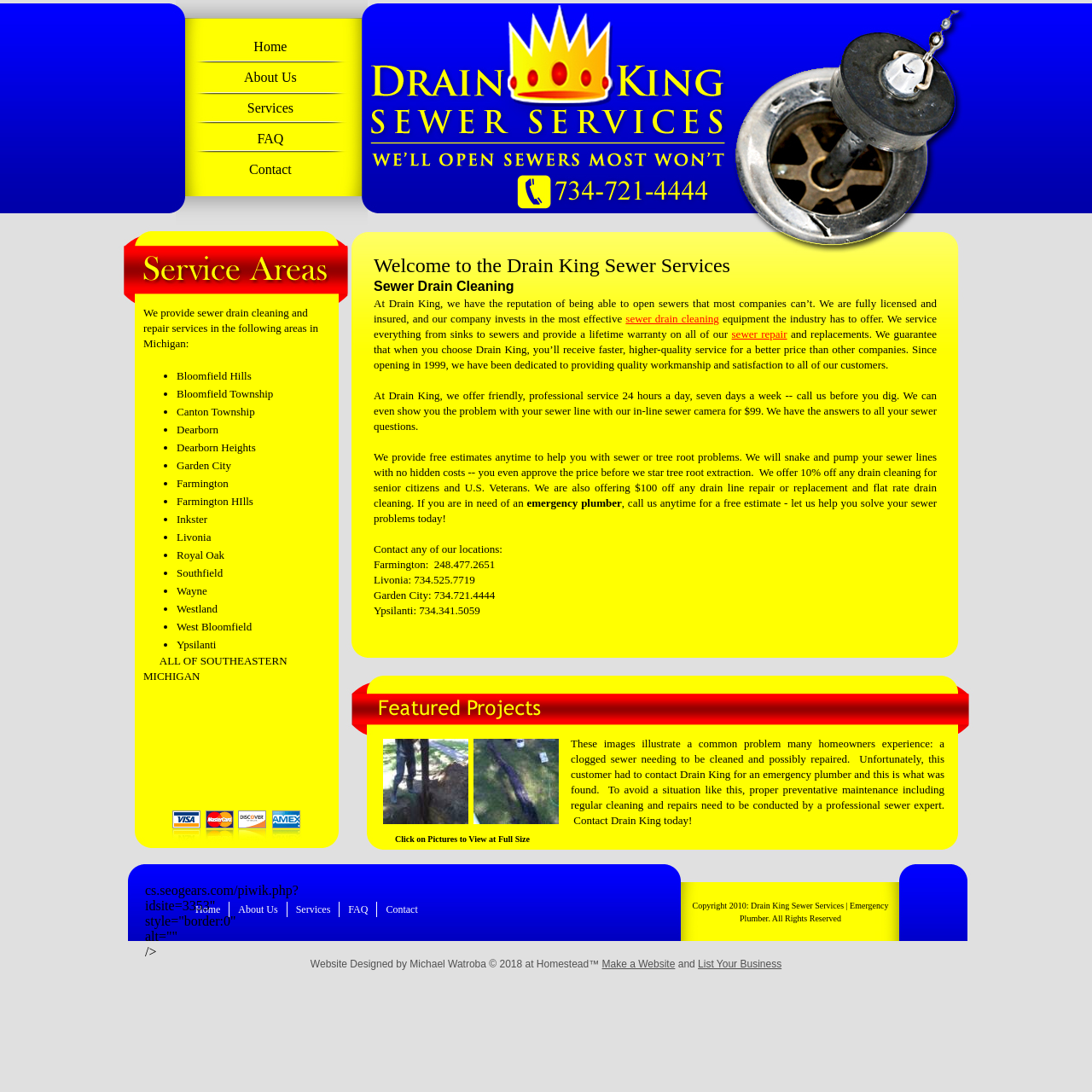Predict the bounding box coordinates of the area that should be clicked to accomplish the following instruction: "Click the 'sewer drain cleaning' link". The bounding box coordinates should consist of four float numbers between 0 and 1, i.e., [left, top, right, bottom].

[0.573, 0.286, 0.658, 0.298]